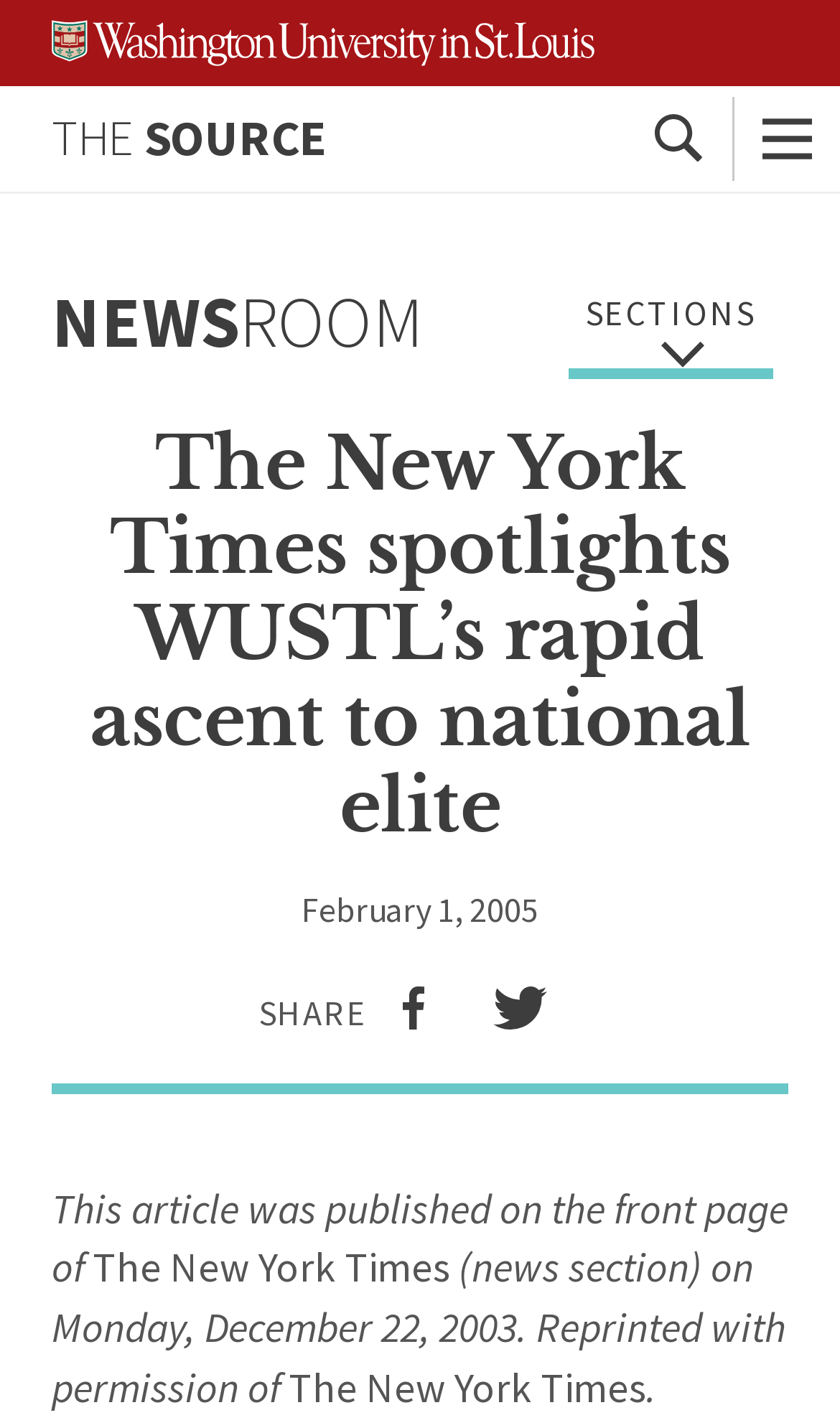Analyze and describe the webpage in a detailed narrative.

The webpage is about an article from The New York Times that spotlights Washington University's rapid ascent to national elite. At the top left, there is a link to skip to the content. Next to it, there is an image of Washington University in St. Louis. Below these elements, there is a link to "THE SOURCE" and a search button with a magnifying glass icon on the right side. 

On the top right, there is a menu button with three horizontal lines. When expanded, it reveals a link to "NEWSROOM" and a button to "SECTIONS". 

The main content of the webpage is a news article. The title of the article, "The New York Times spotlights WUSTL’s rapid ascent to national elite", is displayed prominently in the middle of the page. Below the title, there is a time stamp indicating the article was published on February 1, 2005. 

To the right of the time stamp, there is a "SHARE" button with links to share the article on Facebook and Twitter, each accompanied by their respective icons. 

The article text begins below the title, describing how the article was published on the front page of The New York Times on Monday, December 22, 2003, and is reprinted with permission.